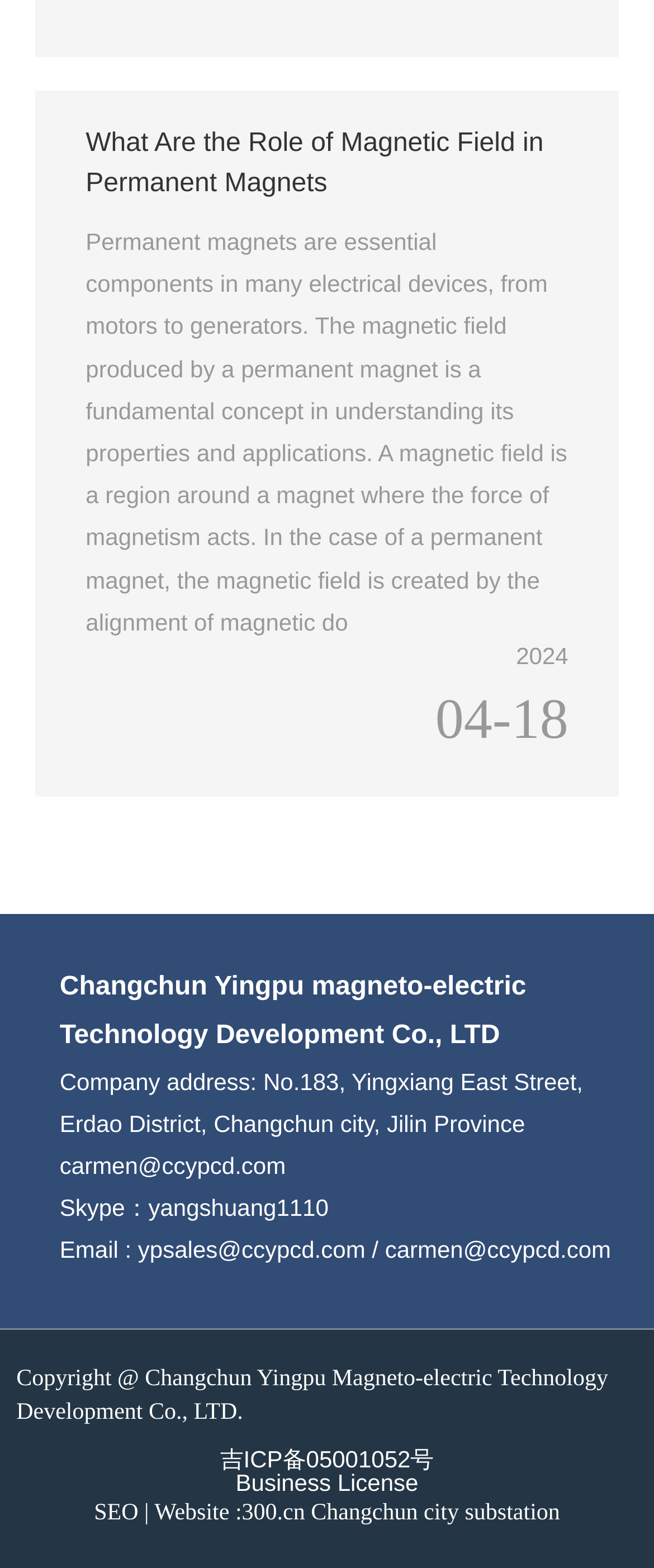Give a concise answer using only one word or phrase for this question:
What is the year of the copyright?

2024